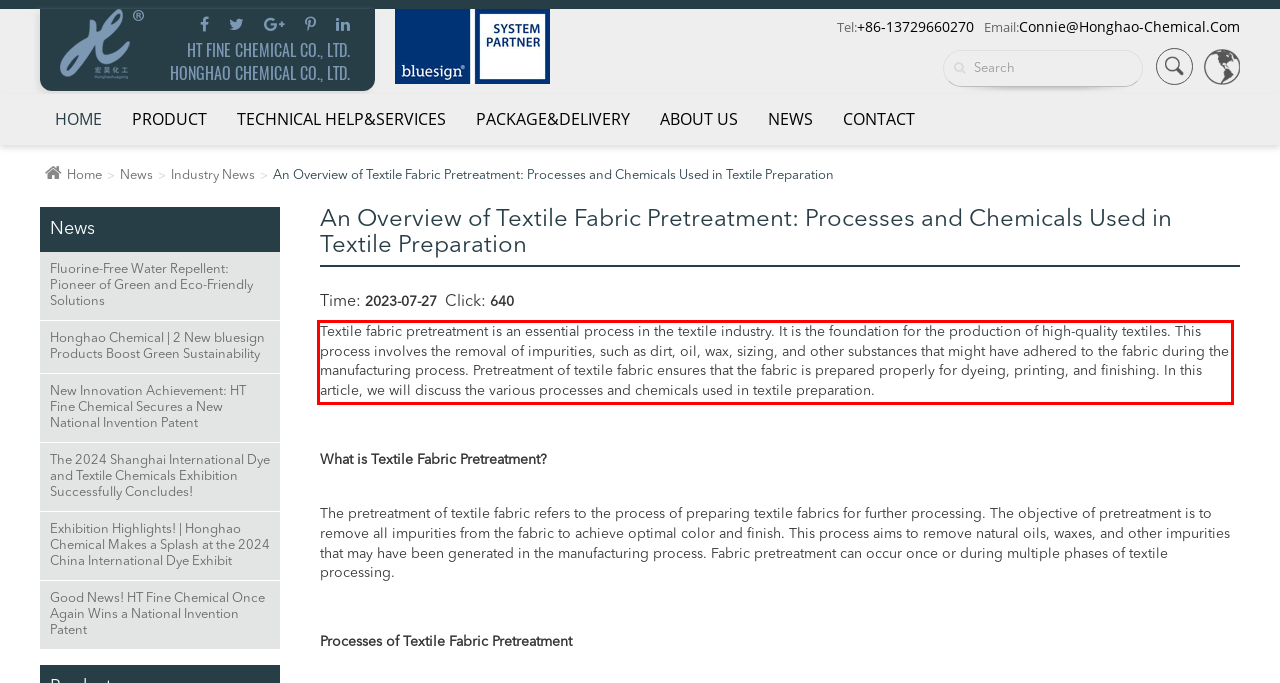Using OCR, extract the text content found within the red bounding box in the given webpage screenshot.

Textile fabric pretreatment is an essential process in the textile industry. It is the foundation for the production of high-quality textiles. This process involves the removal of impurities, such as dirt, oil, wax, sizing, and other substances that might have adhered to the fabric during the manufacturing process. Pretreatment of textile fabric ensures that the fabric is prepared properly for dyeing, printing, and finishing. In this article, we will discuss the various processes and chemicals used in textile preparation.